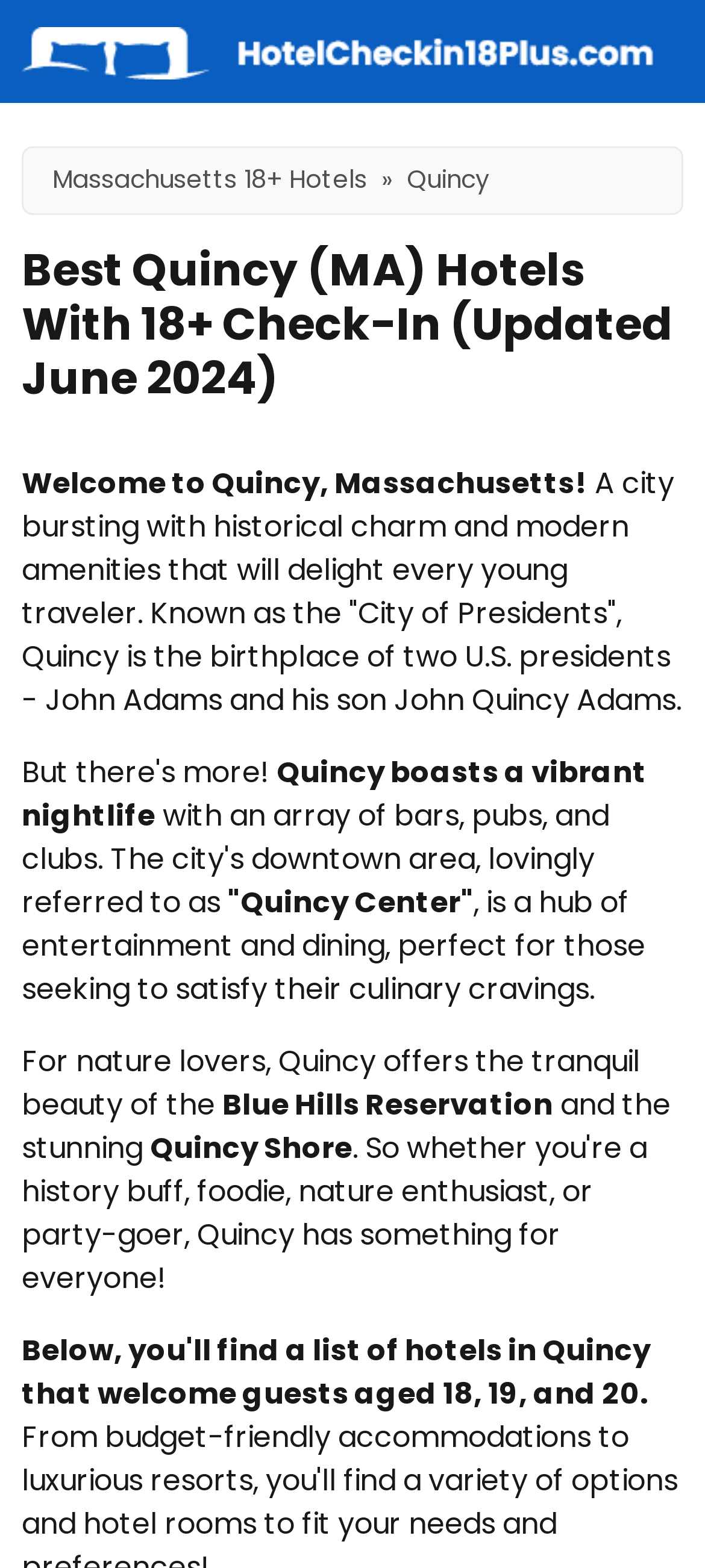Identify the bounding box of the HTML element described as: "Massachusetts 18+ Hotels".

[0.074, 0.104, 0.521, 0.126]